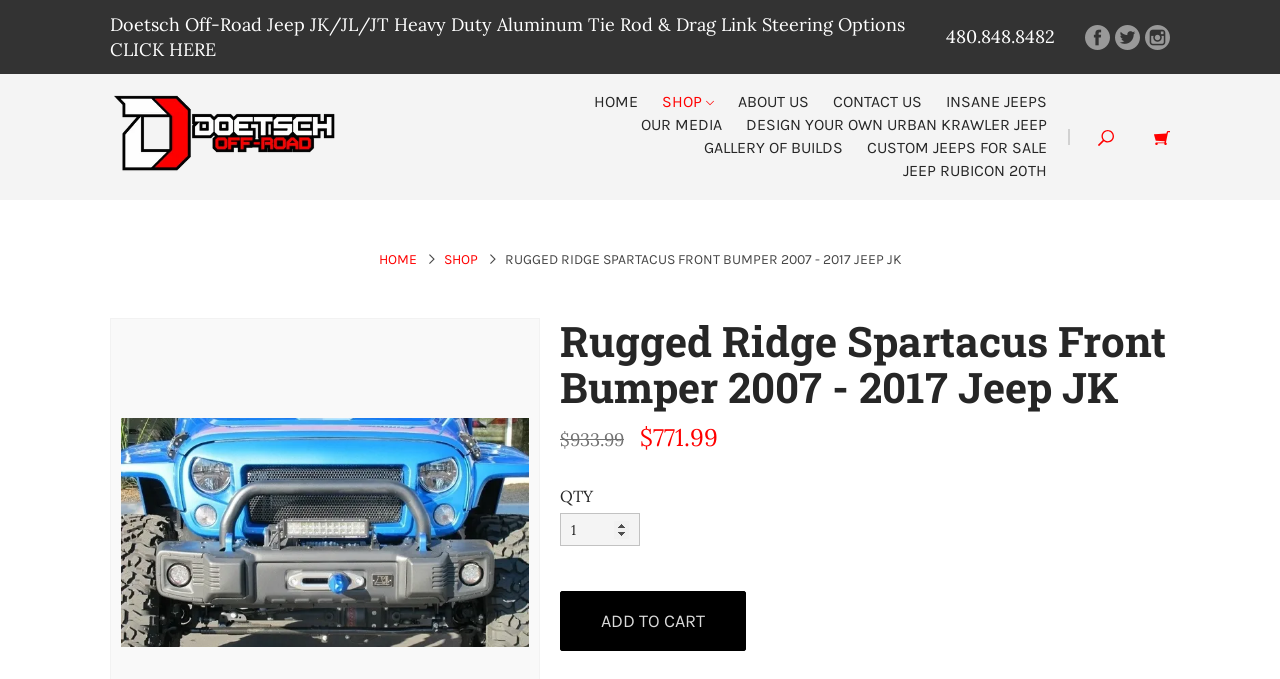Please identify the bounding box coordinates of the element on the webpage that should be clicked to follow this instruction: "Click the 'SHOP' link". The bounding box coordinates should be given as four float numbers between 0 and 1, formatted as [left, top, right, bottom].

[0.346, 0.369, 0.373, 0.394]